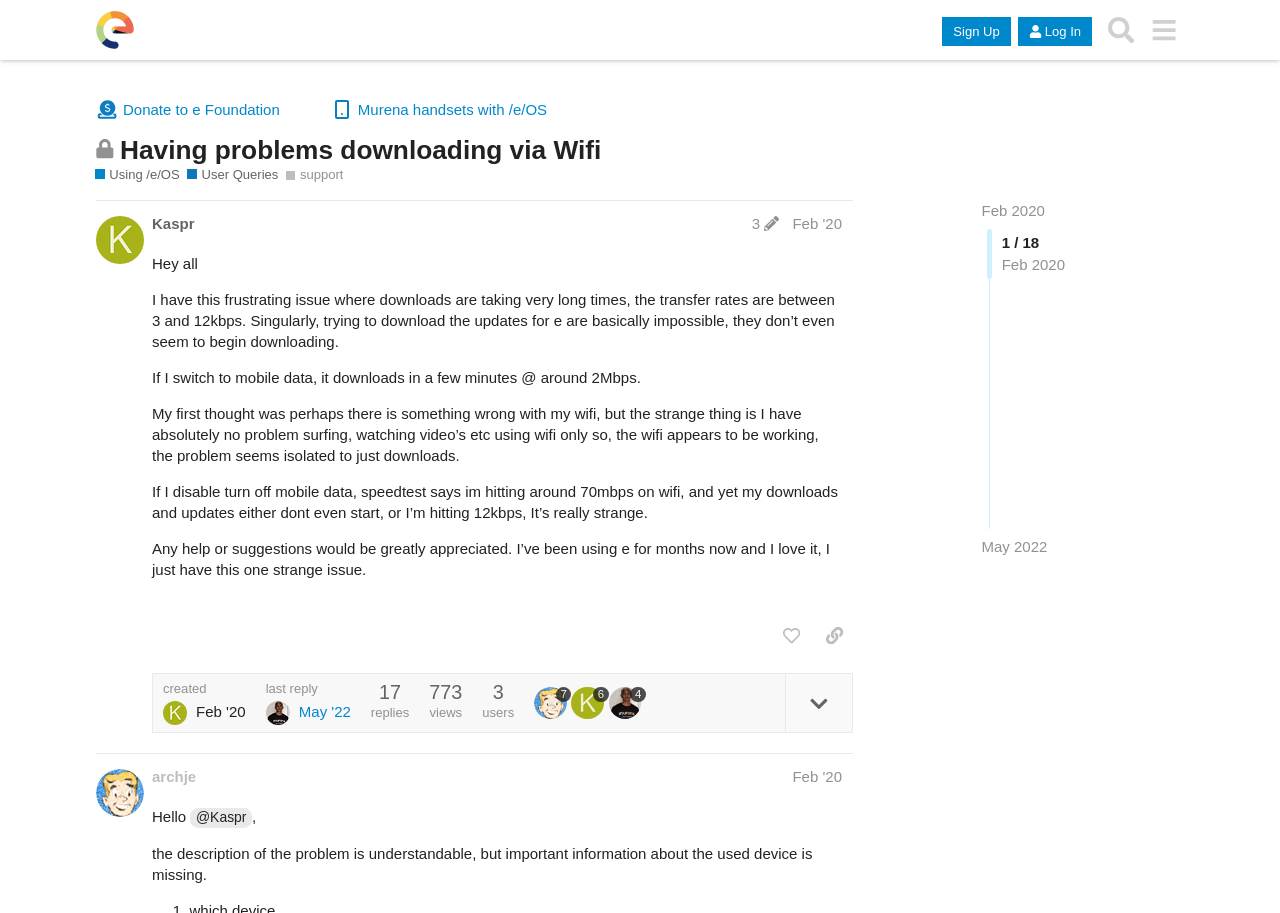Please identify and generate the text content of the webpage's main heading.

Having problems downloading via Wifi